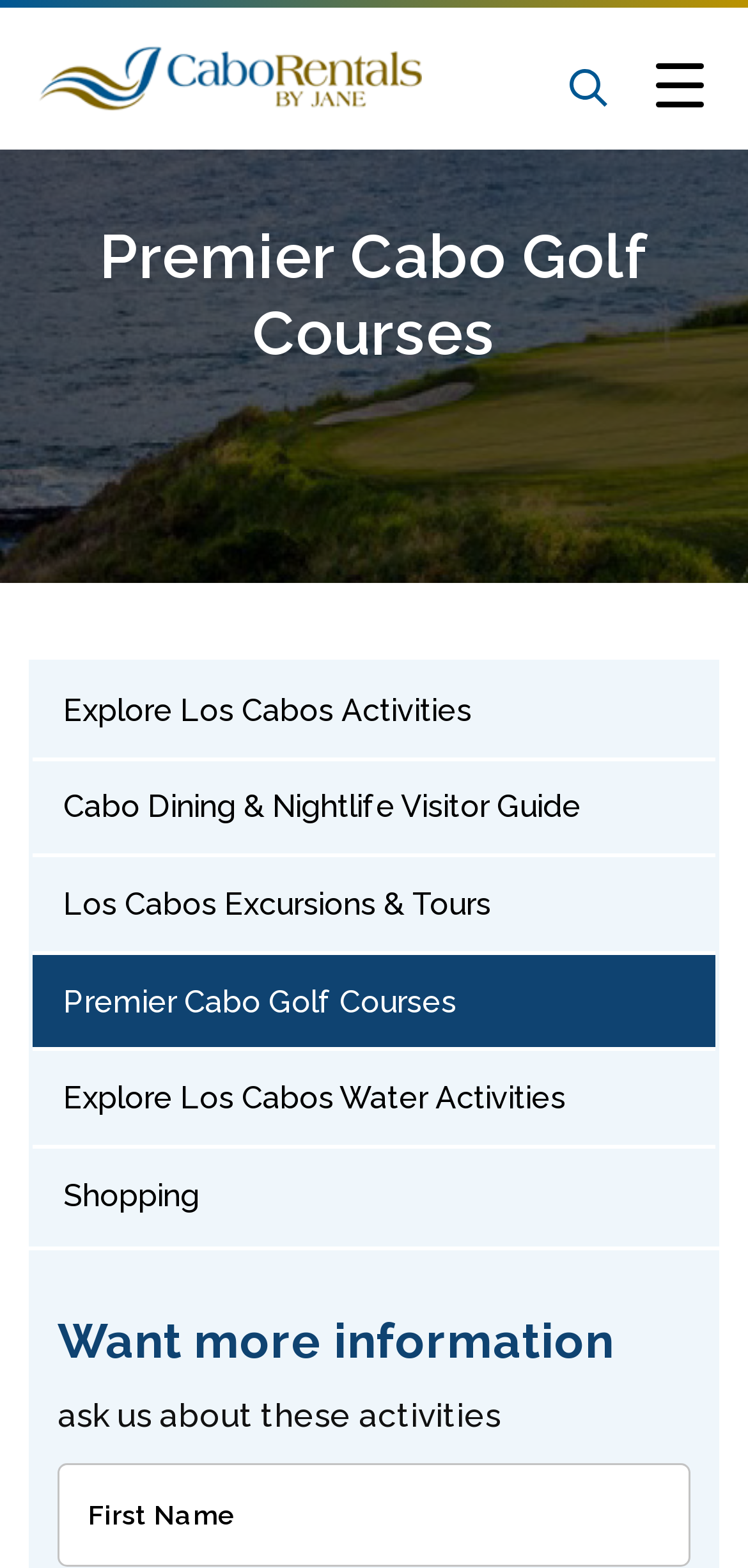Summarize the webpage in an elaborate manner.

The webpage is about discovering the best public and private golf courses in Cabo. At the top left, there is a link to "Cabo Rentals By Jane" accompanied by an image with the same name. To the right of this link, there is a button labeled "Menu Trigger". 

Below the top section, a prominent heading "Premier Cabo Golf Courses" is displayed. On the left side of the page, a navigation menu is located, which contains several links to explore different activities in Los Cabos, such as exploring activities, dining and nightlife, excursions and tours, golf courses, water activities, and shopping. 

Towards the bottom of the page, there is a heading "Want more information" followed by a static text "ask us about these activities". Below this text, there is a required textbox where users can input their information.